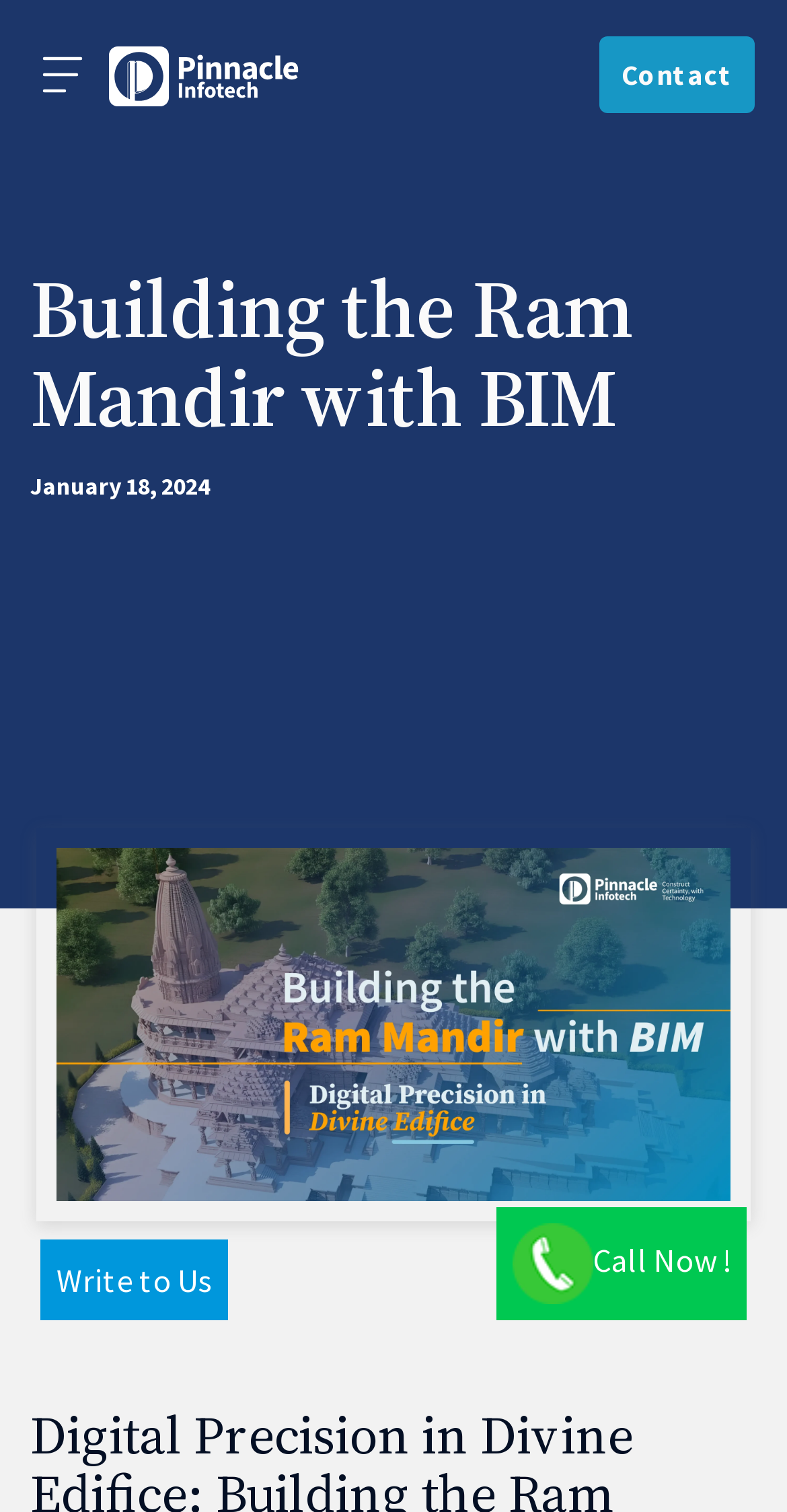What is the date of the blog post?
Refer to the image and respond with a one-word or short-phrase answer.

January 18, 2024